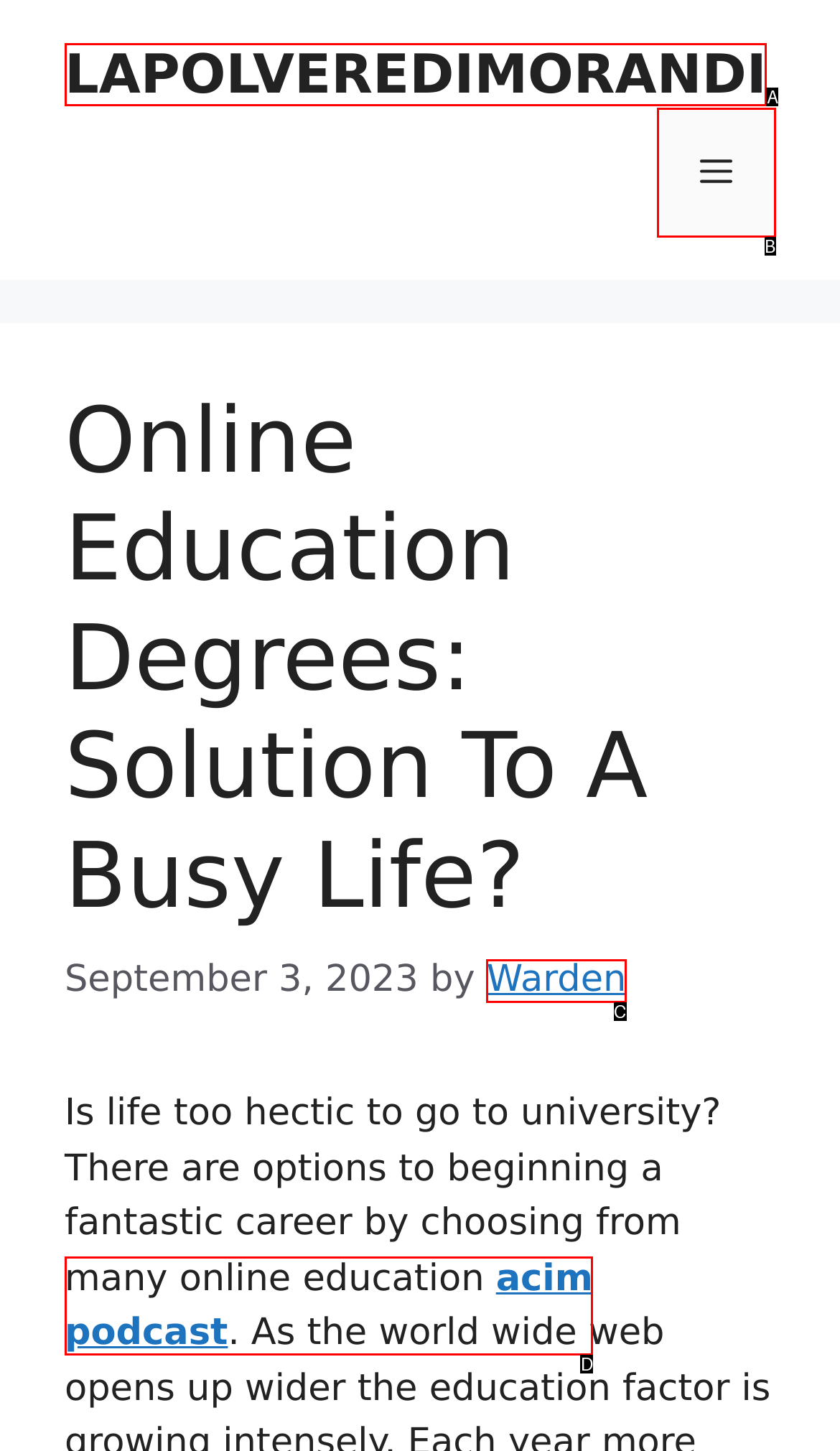Tell me which one HTML element best matches the description: acim podcast Answer with the option's letter from the given choices directly.

D